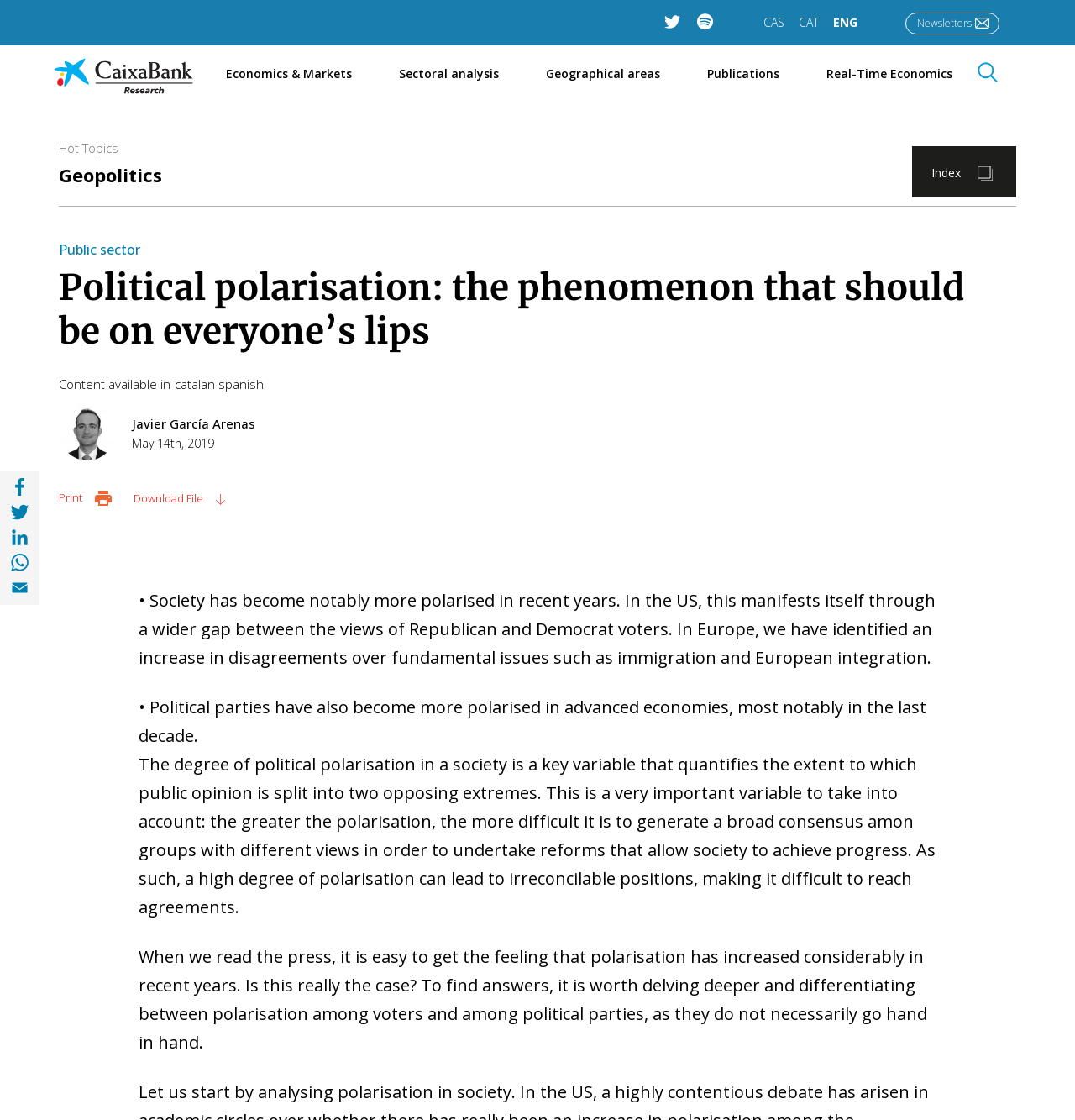Use a single word or phrase to answer the question:
What is the name of the research institution associated with the article?

CaixaBank Research